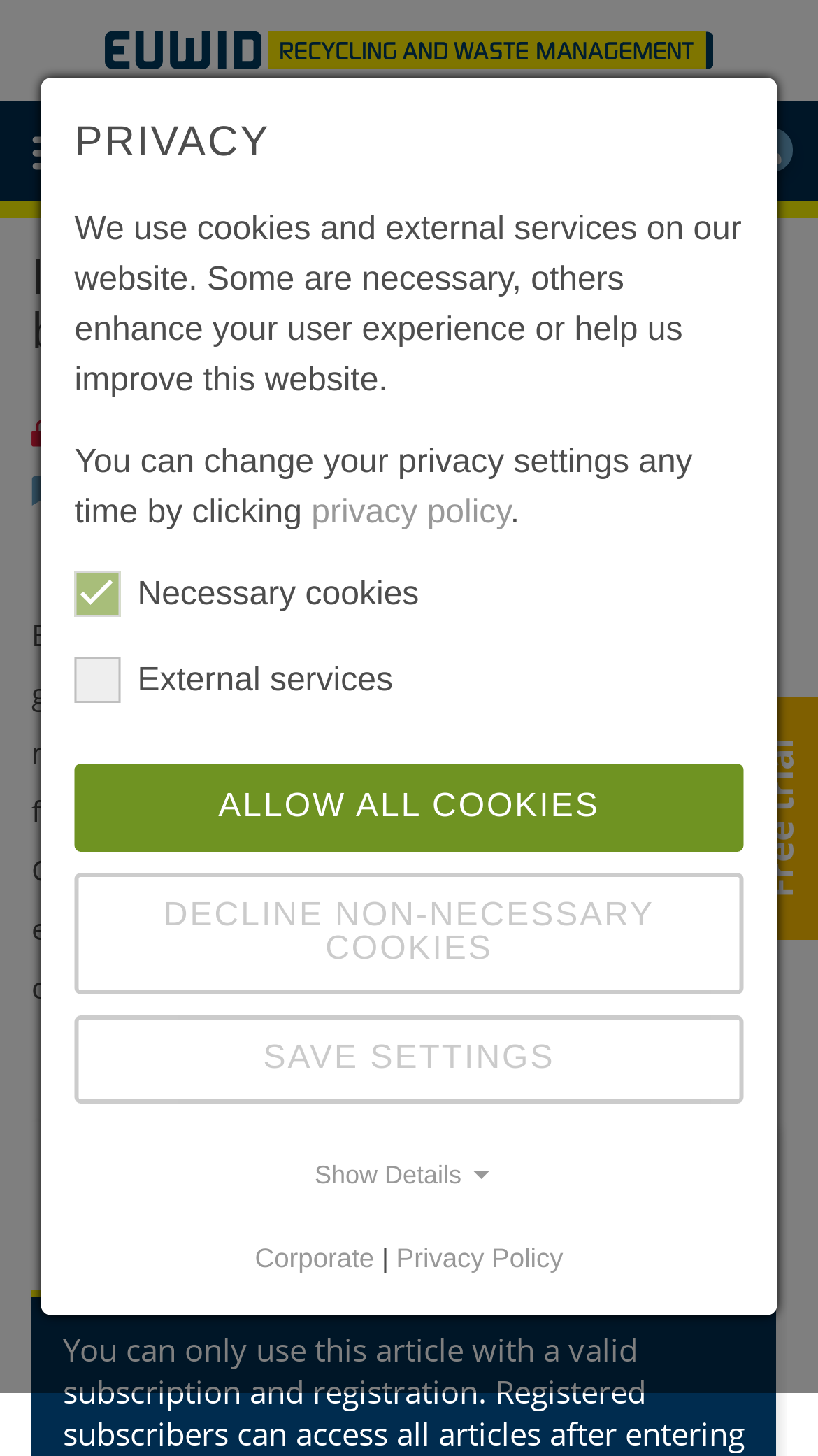Locate the bounding box coordinates of the element to click to perform the following action: 'Start a free trial'. The coordinates should be given as four float values between 0 and 1, in the form of [left, top, right, bottom].

[0.931, 0.507, 0.974, 0.617]